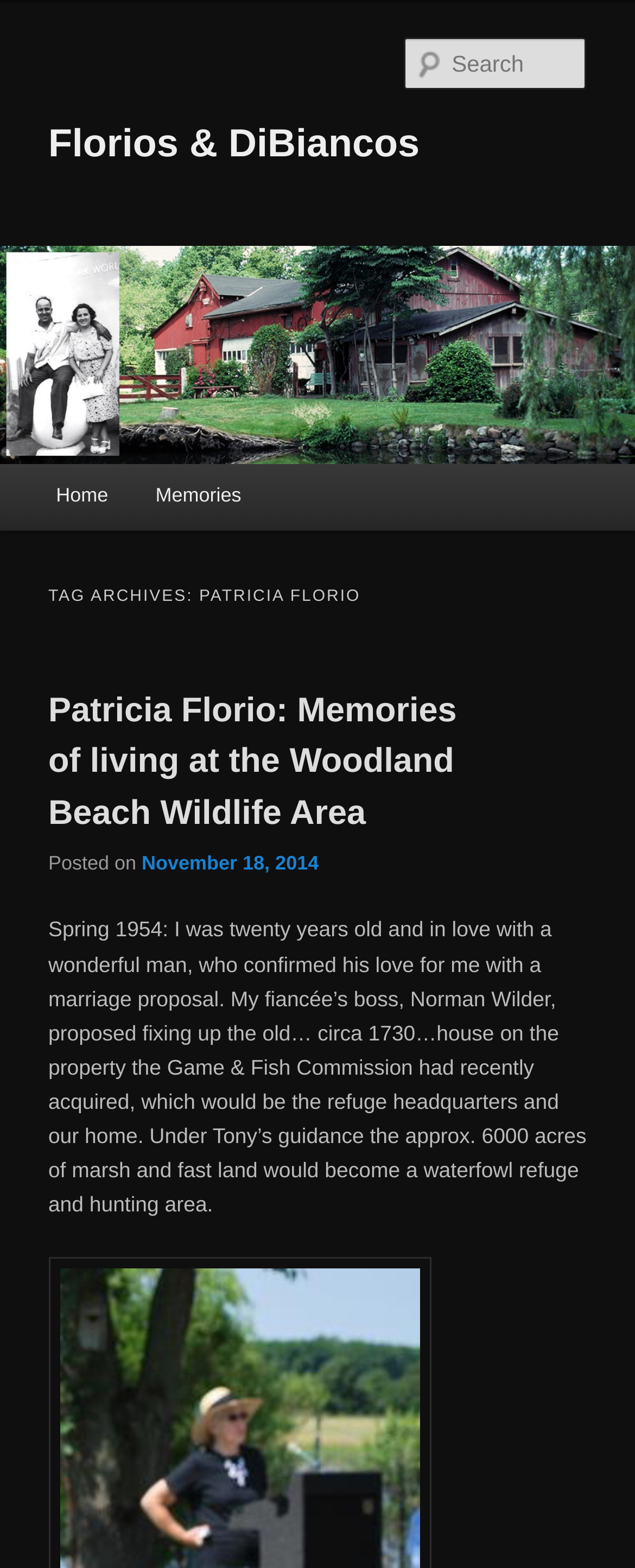What is the title of the blog post?
Answer the question with a thorough and detailed explanation.

I found this answer by looking at the heading element with the text 'TAG ARCHIVES: PATRICIA FLORIO' which is a parent element of the heading element with the text 'Patricia Florio: Memories of living at the Woodland Beach Wildlife Area', suggesting that it is the title of the blog post.